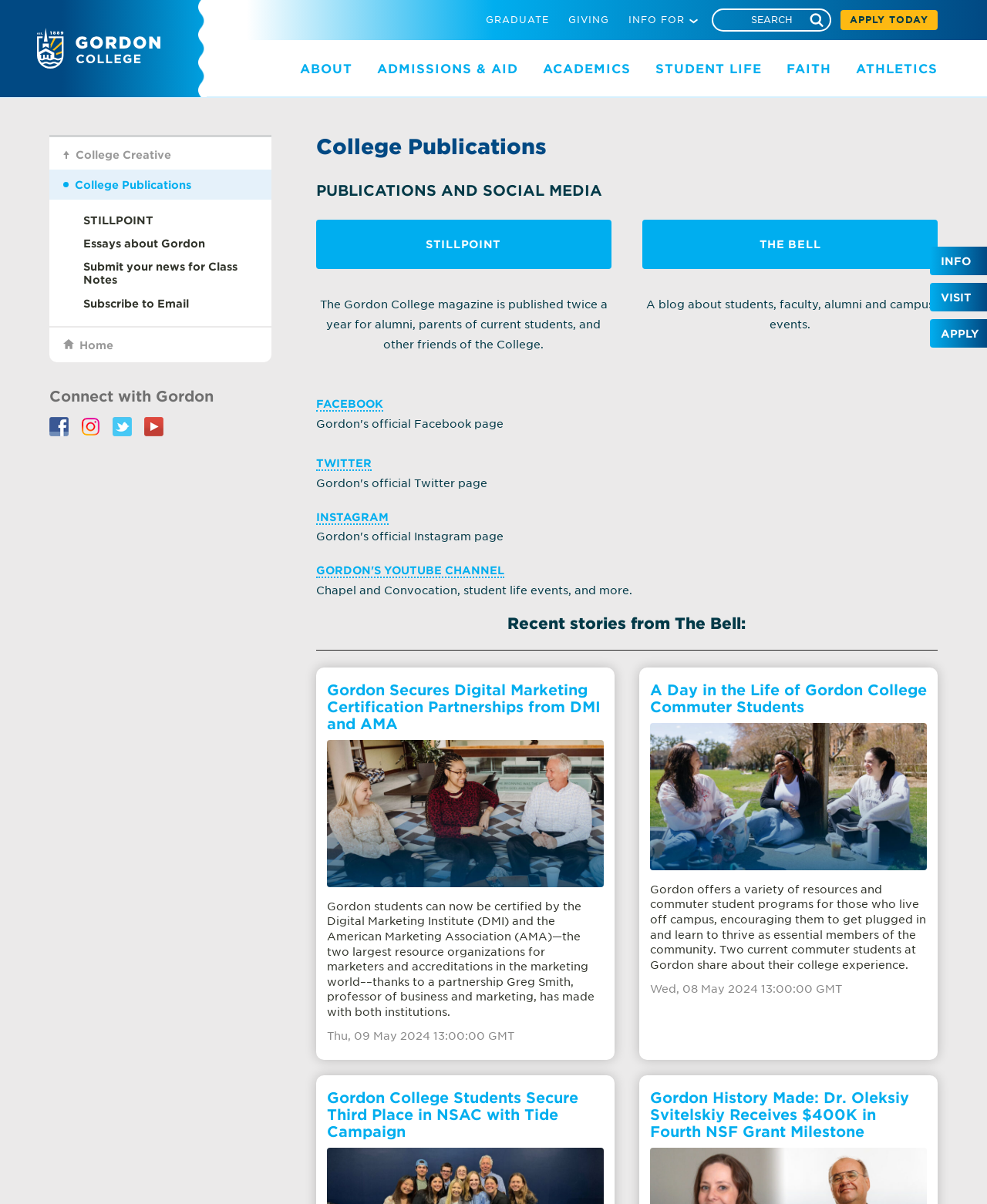Identify the bounding box coordinates of the element that should be clicked to fulfill this task: "Apply to Gordon College". The coordinates should be provided as four float numbers between 0 and 1, i.e., [left, top, right, bottom].

[0.852, 0.008, 0.95, 0.025]